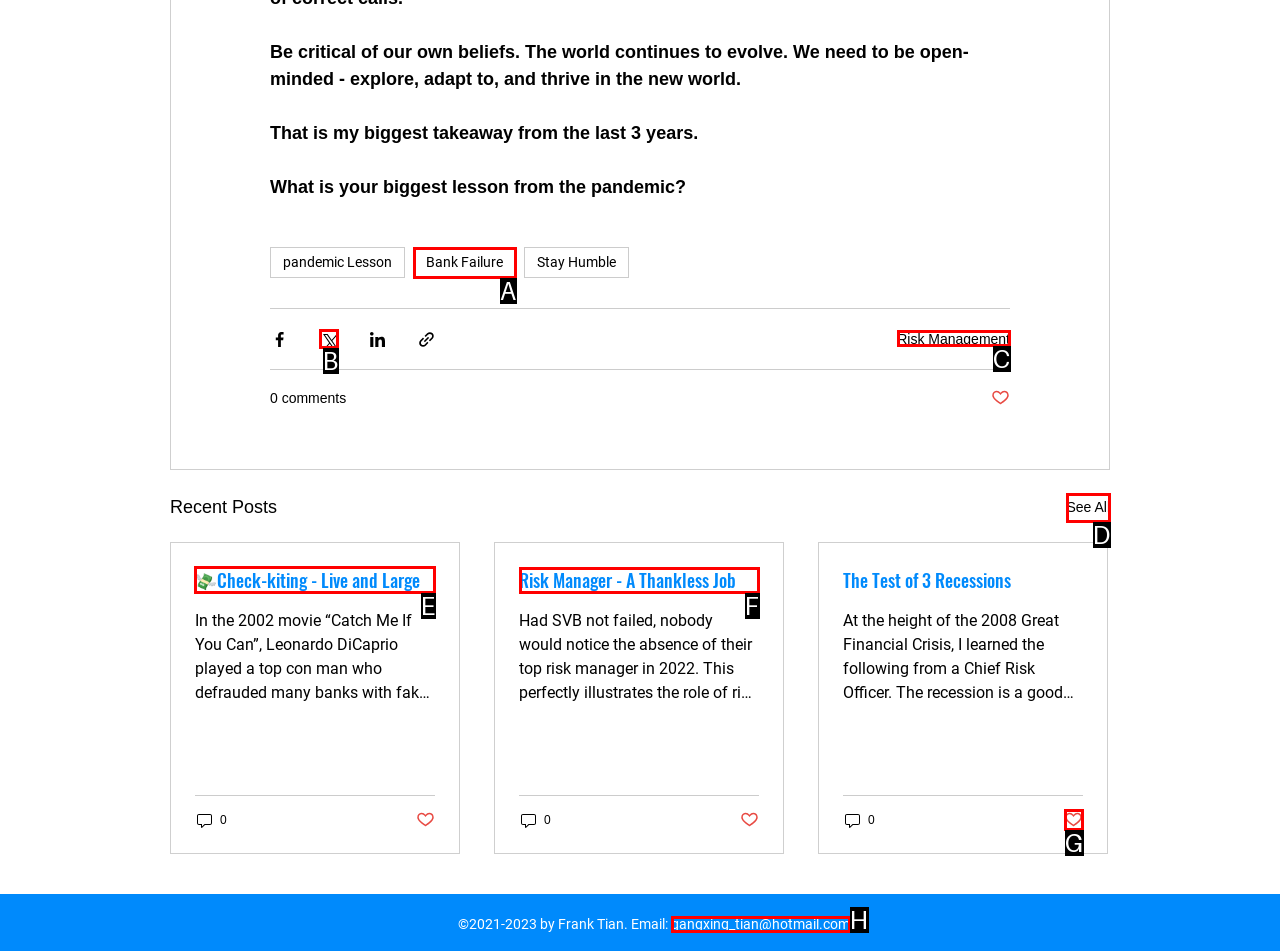Which option should be clicked to complete this task: Read the article about check-kiting
Reply with the letter of the correct choice from the given choices.

E